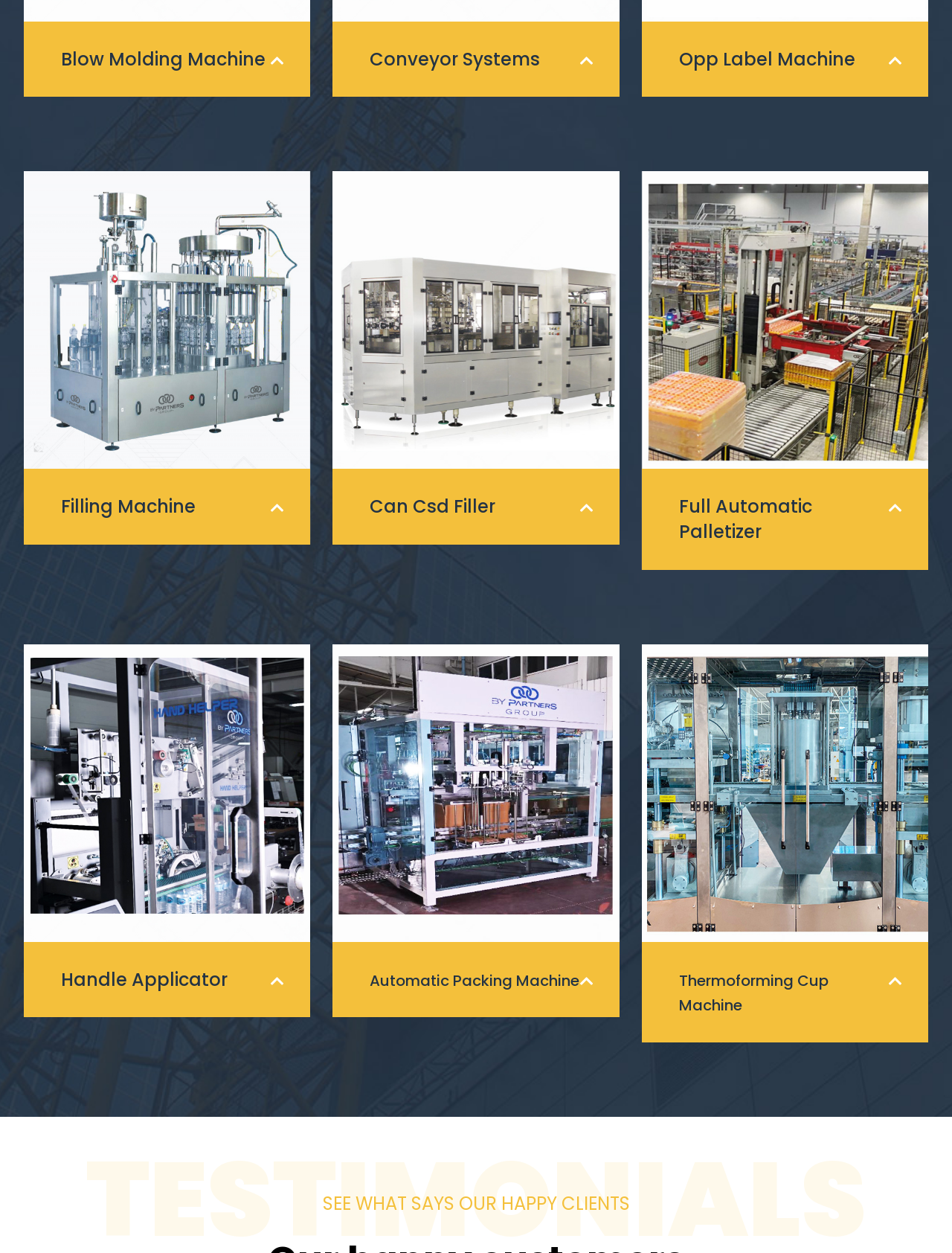What is the purpose of the section at the bottom of the webpage?
Please respond to the question with a detailed and well-explained answer.

The section at the bottom of the webpage has a heading 'SEE WHAT SAYS OUR HAPPY CLIENTS', which suggests that it is intended to showcase testimonials or reviews from satisfied clients.